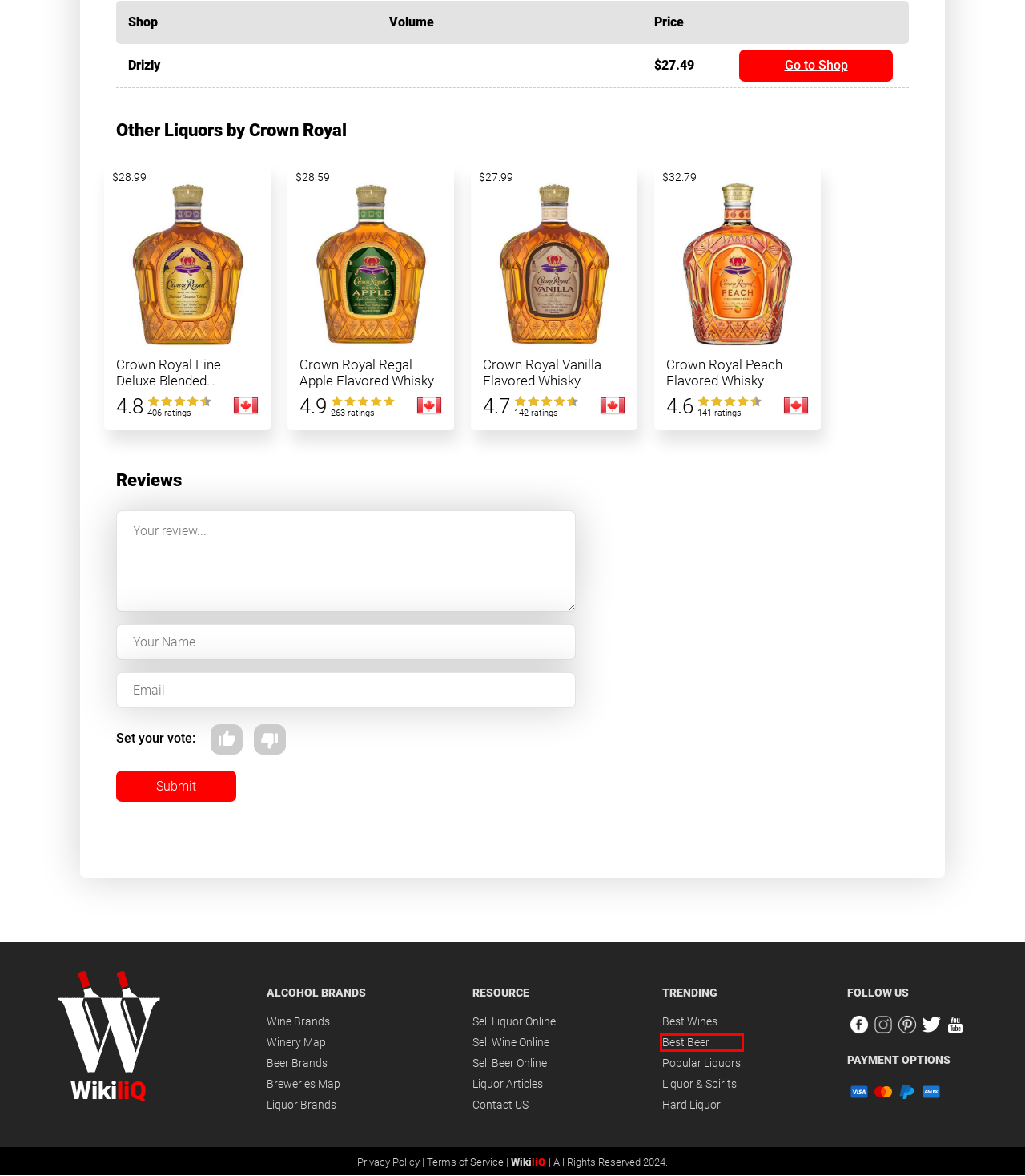Look at the screenshot of a webpage that includes a red bounding box around a UI element. Select the most appropriate webpage description that matches the page seen after clicking the highlighted element. Here are the candidates:
A. Wineries - Winery Map | WikiliQ®
B. Drizly
C. Best Beer - Top 100 Most Popular Beer Brands 2024/2025
D. Sell Beer Online | WikiliQ®
E. Crown Royal Vanilla Flavored Whisky: Price, Ratings & Reviews | WikiliQ®
F. Crown Royal Peach Flavored Whisky: Price, Ratings & Reviews | WikiliQ®
G. Contact US | WikiliQ®
H. Hard Liquor: Brands, Types, Ratings, Reviews, Prices | WikiliQ®

C